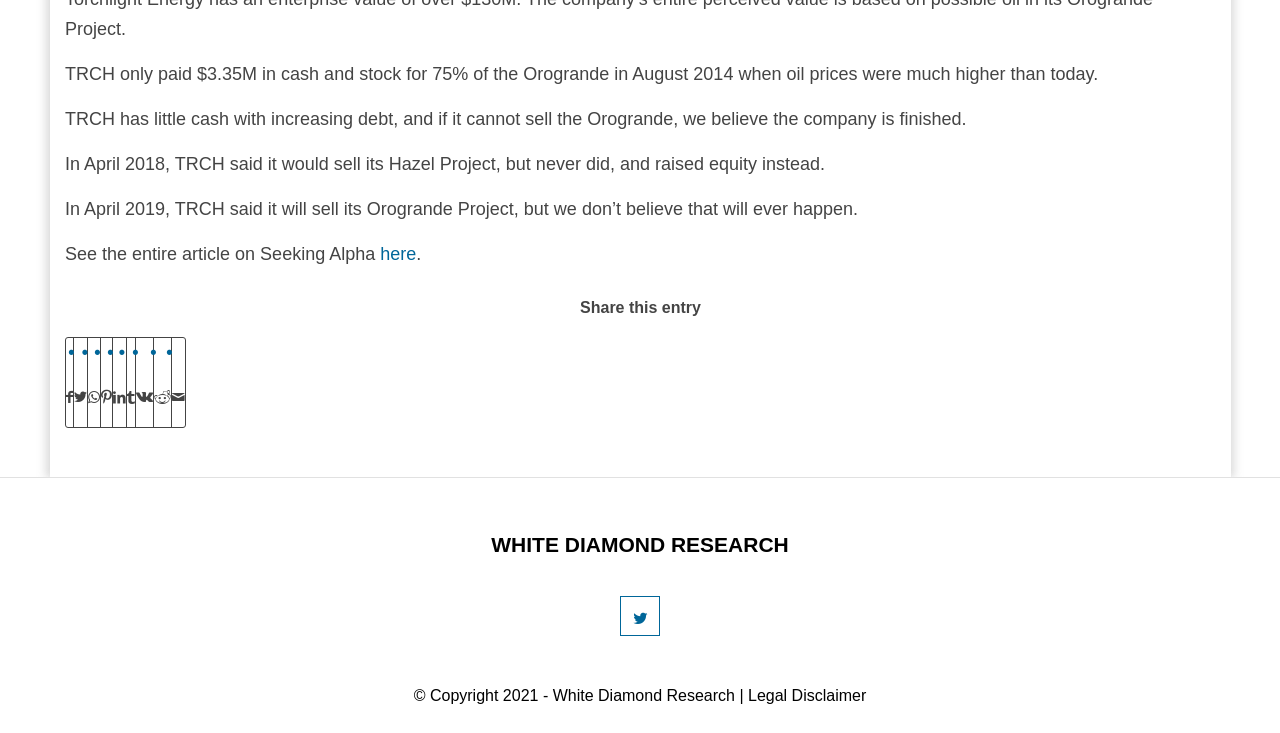Respond to the following question with a brief word or phrase:
What is the company mentioned in the article?

TRCH